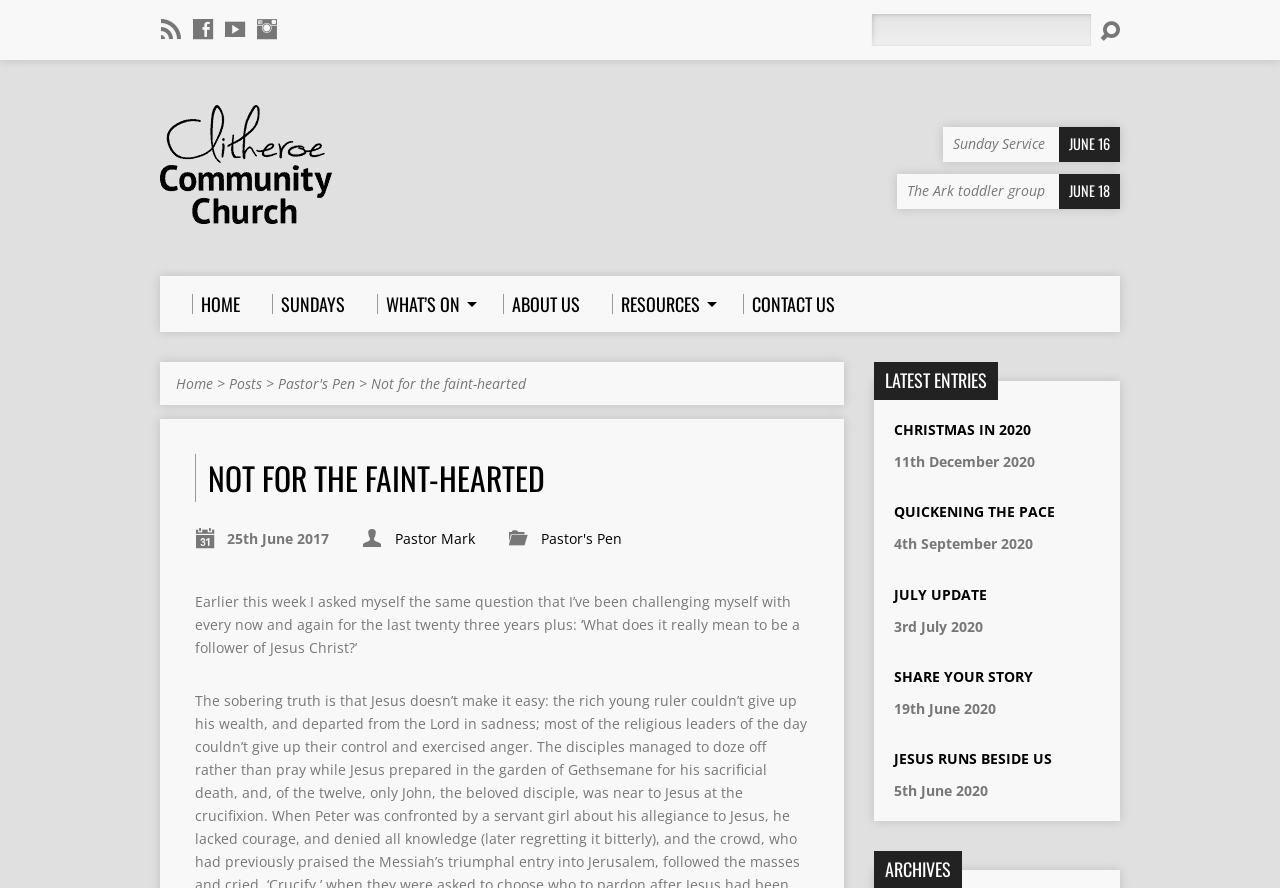What is the main heading displayed on the webpage? Please provide the text.

NOT FOR THE FAINT-HEARTED